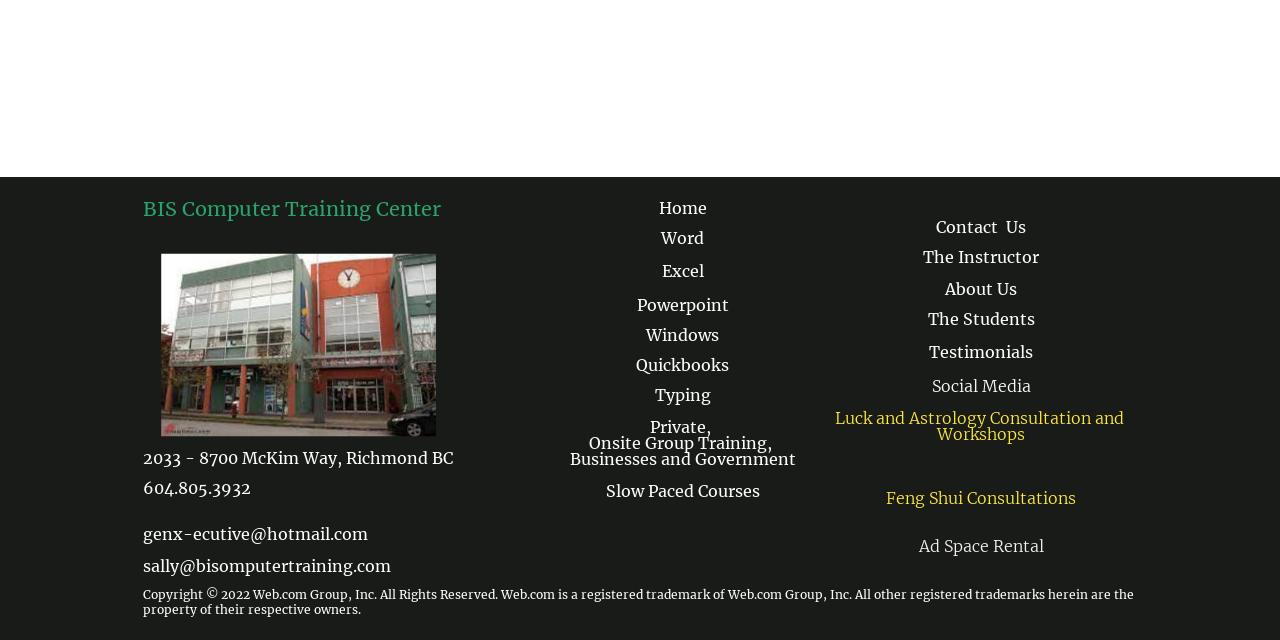Determine the bounding box for the UI element as described: "Social Media". The coordinates should be represented as four float numbers between 0 and 1, formatted as [left, top, right, bottom].

[0.728, 0.587, 0.805, 0.62]